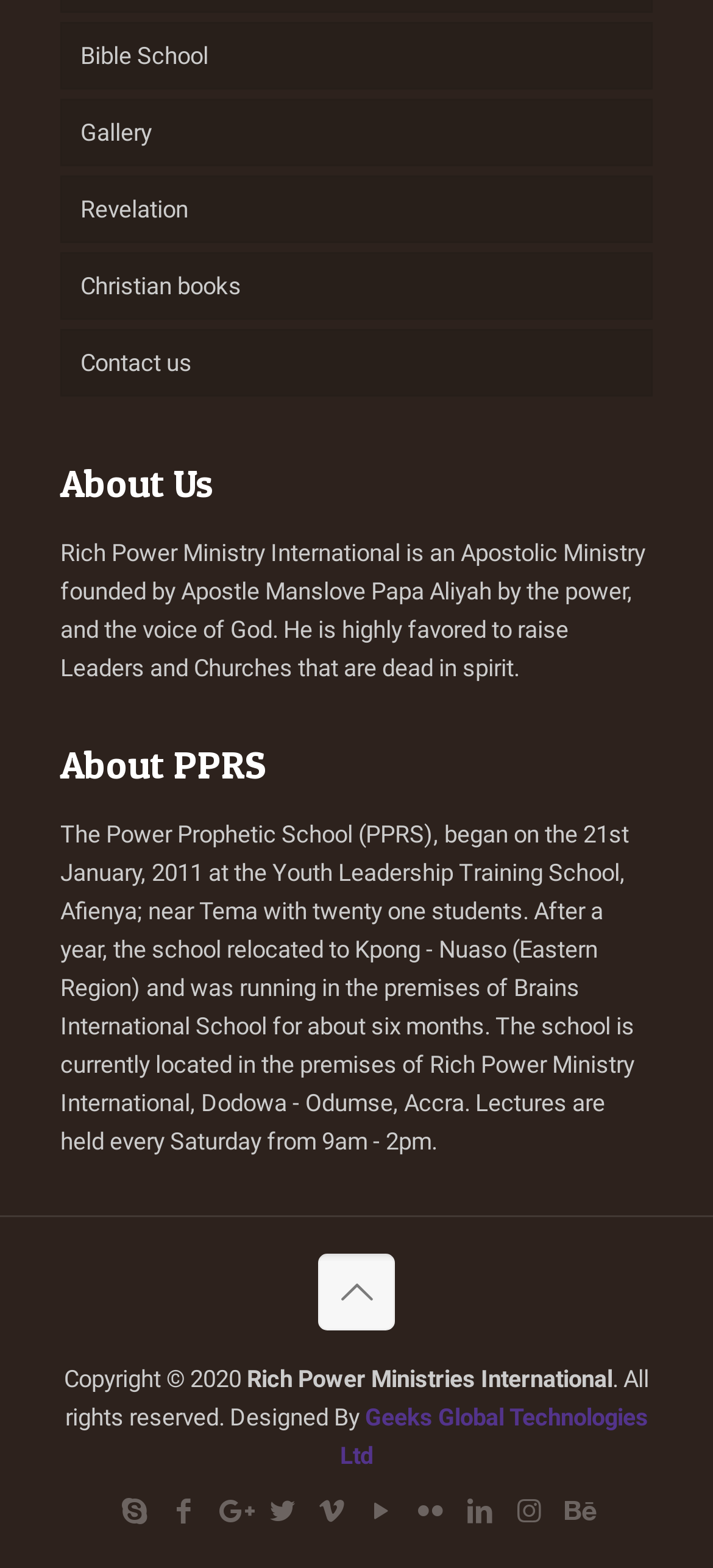Based on the element description: "Christian books", identify the bounding box coordinates for this UI element. The coordinates must be four float numbers between 0 and 1, listed as [left, top, right, bottom].

[0.085, 0.16, 0.915, 0.203]